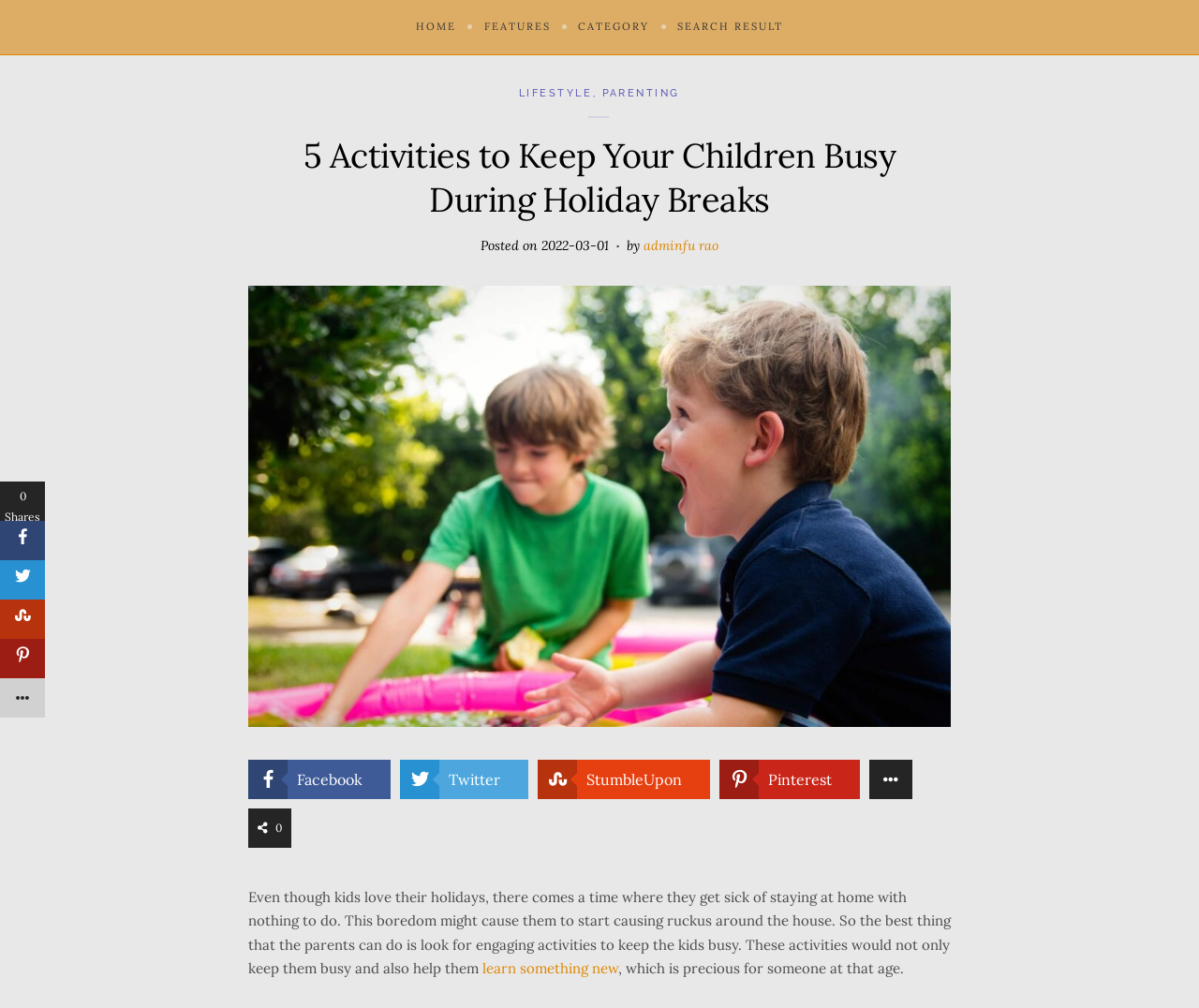Bounding box coordinates must be specified in the format (top-left x, top-left y, bottom-right x, bottom-right y). All values should be floating point numbers between 0 and 1. What are the bounding box coordinates of the UI element described as: Terms & Conditions

None